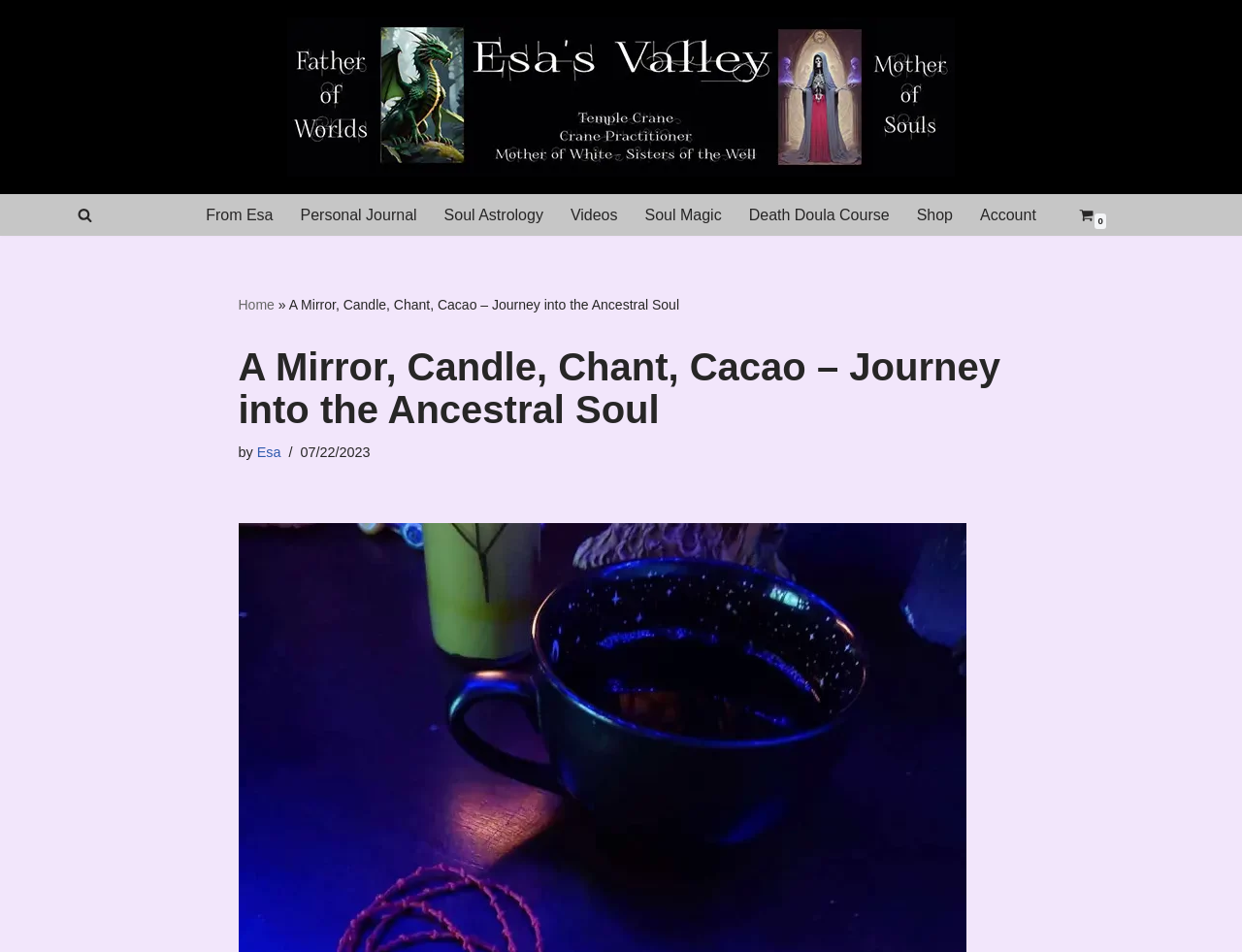What is the name of the blog?
Please provide a comprehensive answer based on the visual information in the image.

I determined the answer by looking at the link element with the text 'Esa's Valley Explore the mystical world with my witchy blog, where I share my personal spiritual journey, offer advice, and feature my online witchy shop and services. Connect with like-minded individuals and discover your own path to magic and self-discovery' which suggests that 'Esa's Valley' is the name of the blog.